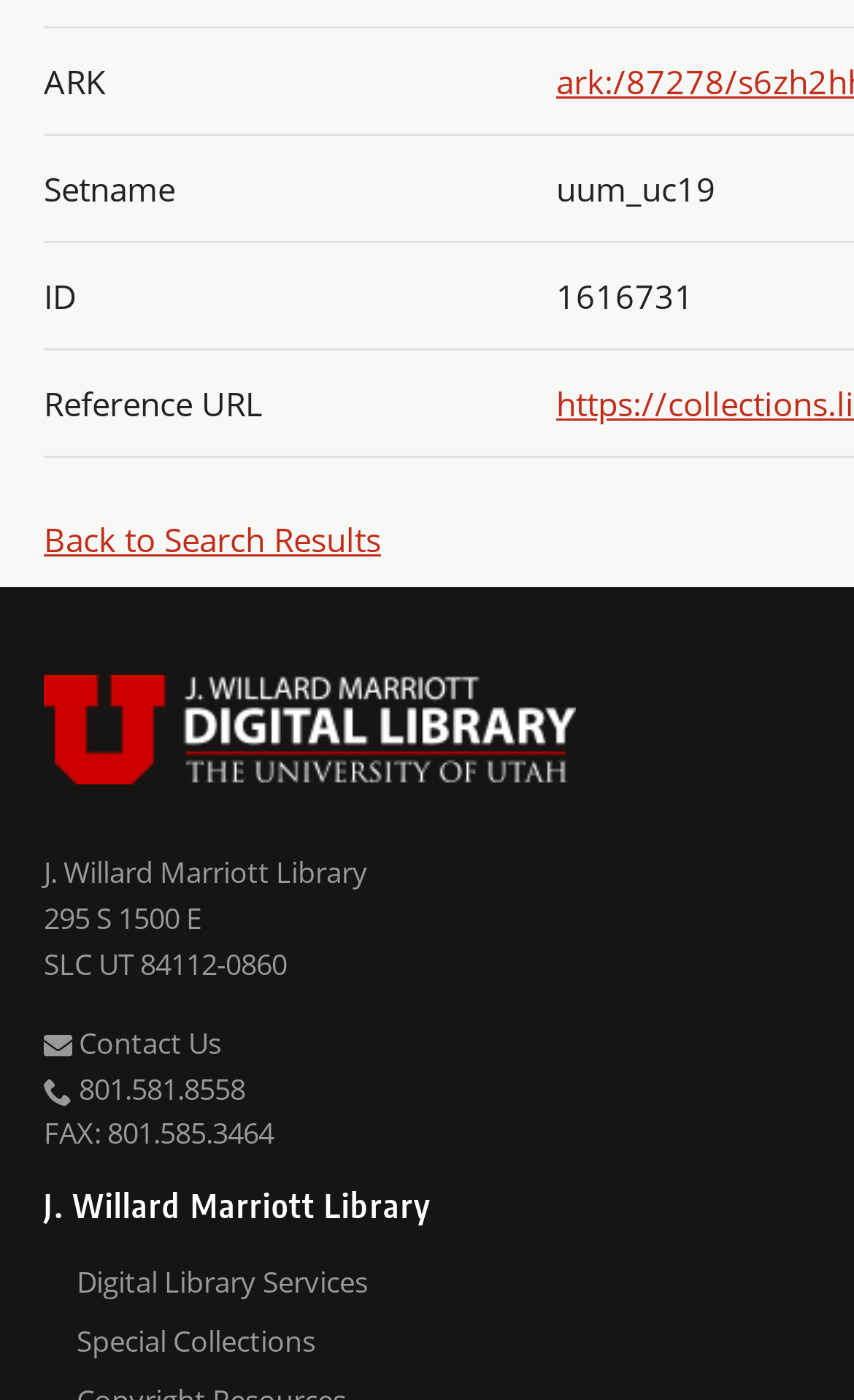Determine the bounding box coordinates of the region that needs to be clicked to achieve the task: "go to Digital Library Services".

[0.09, 0.412, 0.949, 0.454]